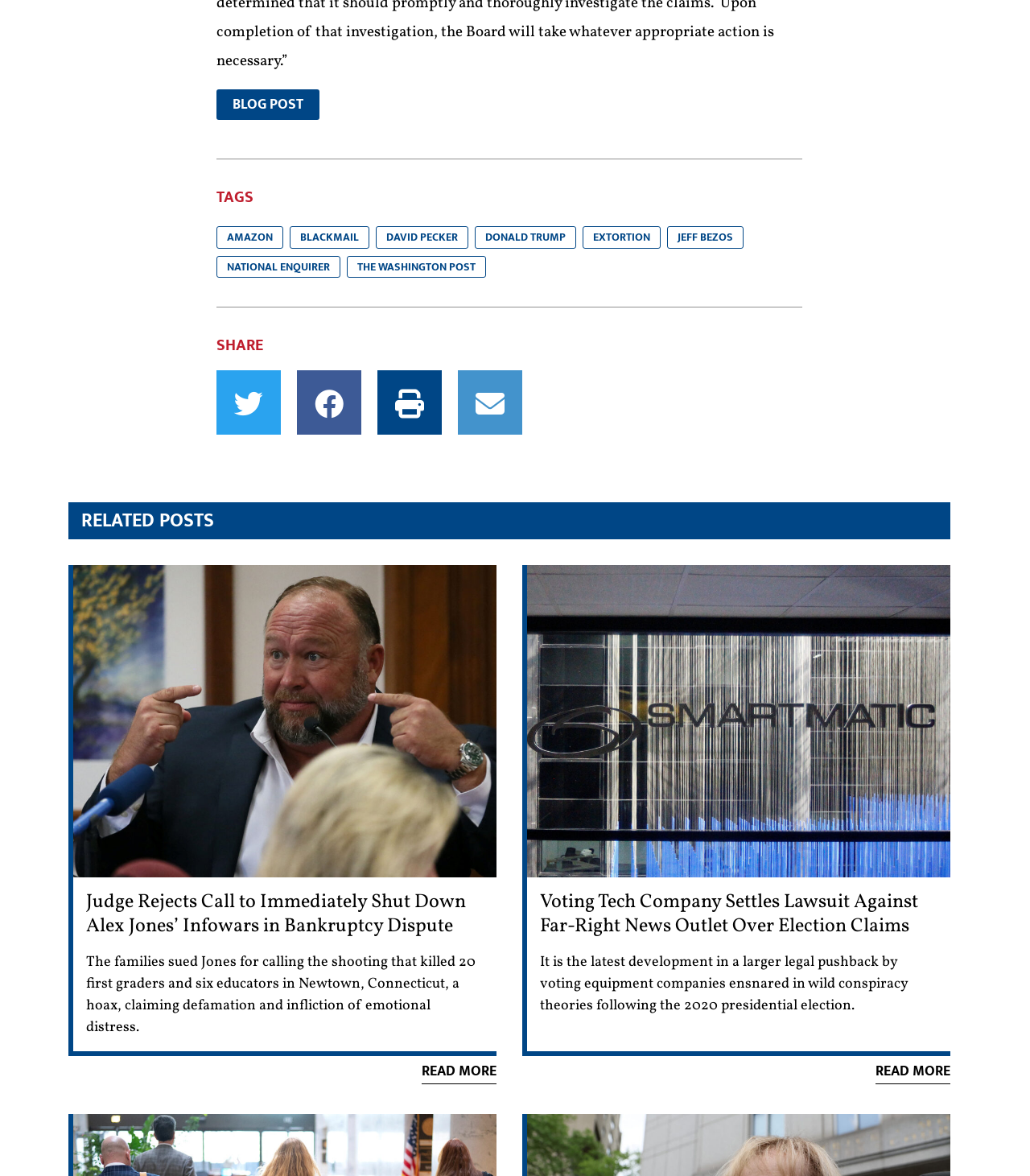Predict the bounding box of the UI element based on the description: "Email this article". The coordinates should be four float numbers between 0 and 1, formatted as [left, top, right, bottom].

[0.444, 0.315, 0.507, 0.37]